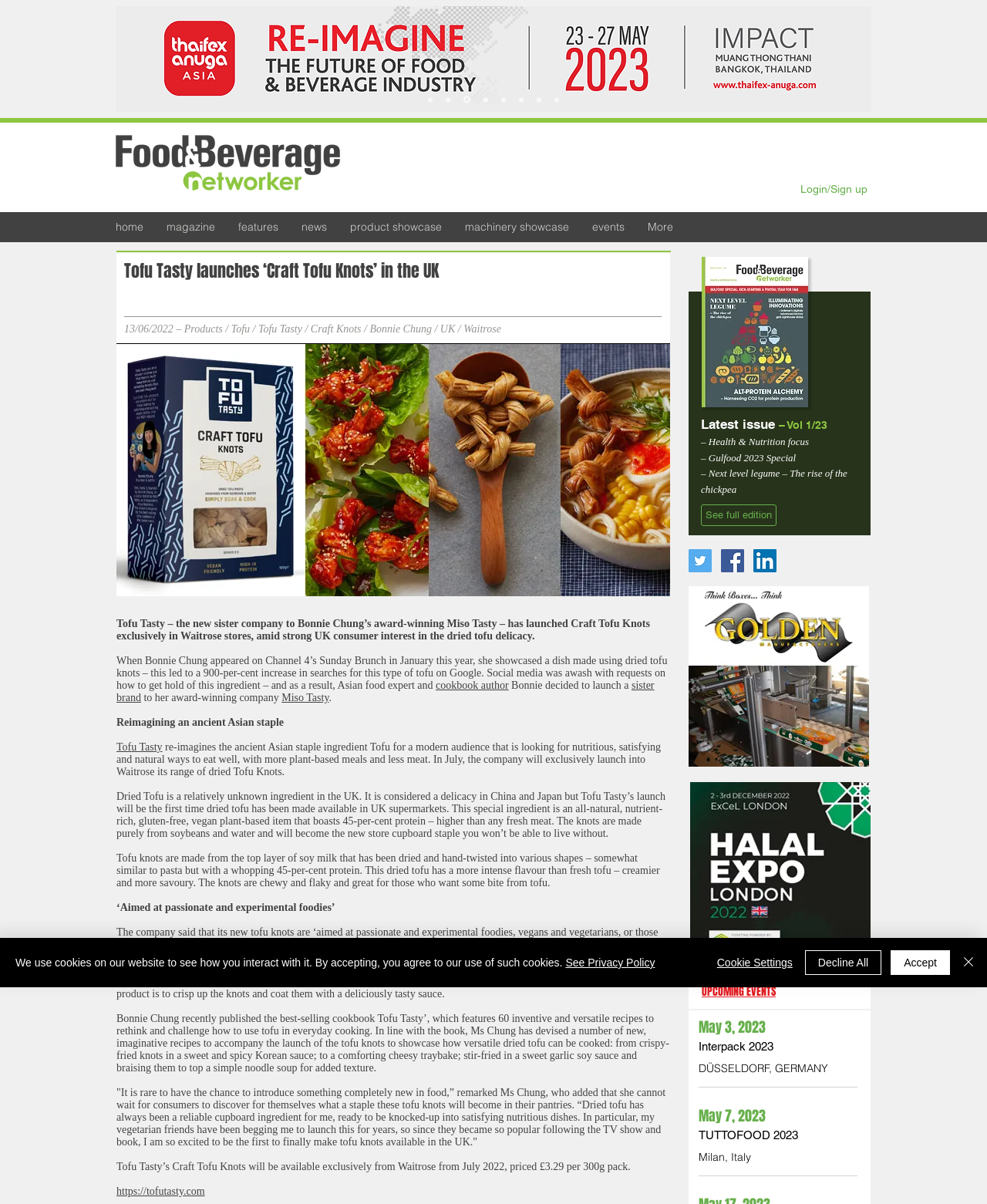Please identify the bounding box coordinates of where to click in order to follow the instruction: "Click on 'How do we get Tax exemption?'".

None